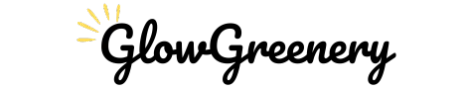Please reply to the following question using a single word or phrase: 
What does the graphic representation in the logo symbolize?

liveliness and growth